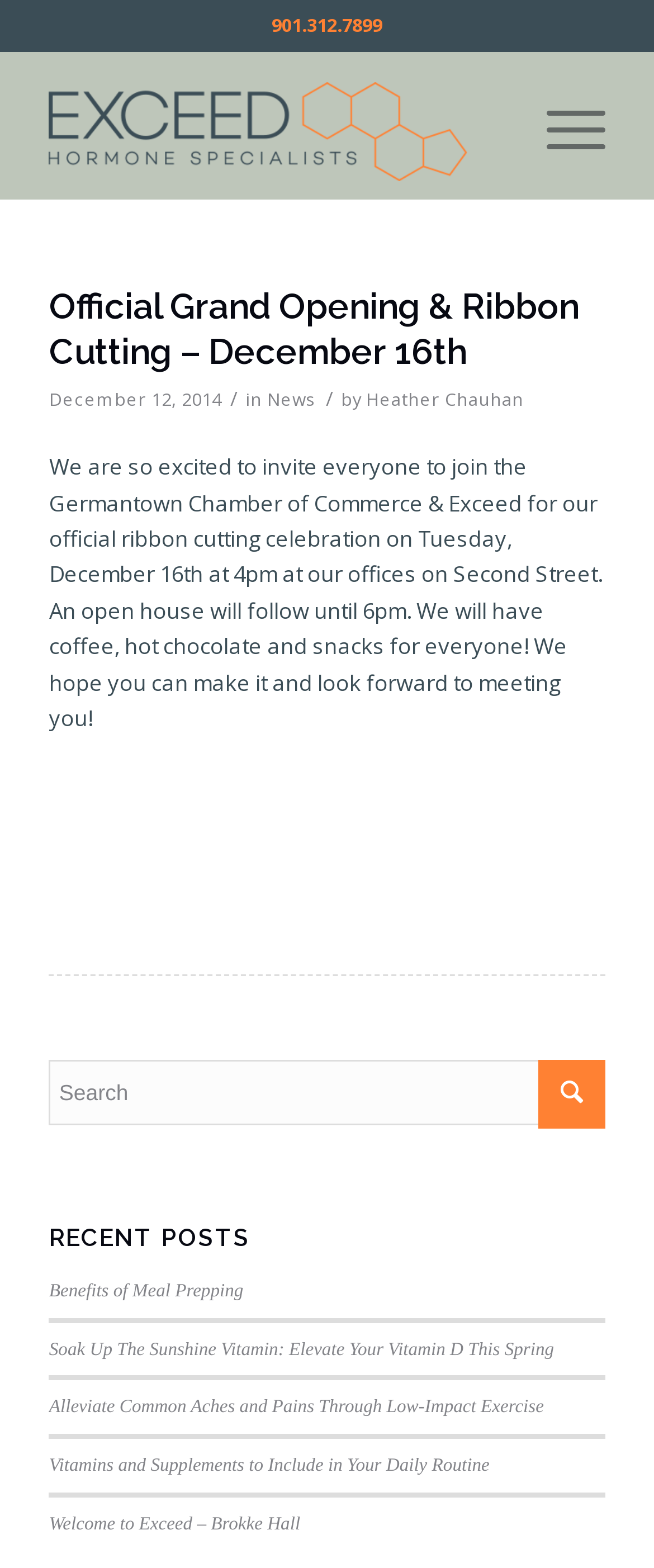What is the phone number of Exceed Hormone Specialists?
Please respond to the question with a detailed and thorough explanation.

The phone number can be found at the top of the webpage, in a static text element with a bounding box of [0.415, 0.007, 0.585, 0.024].